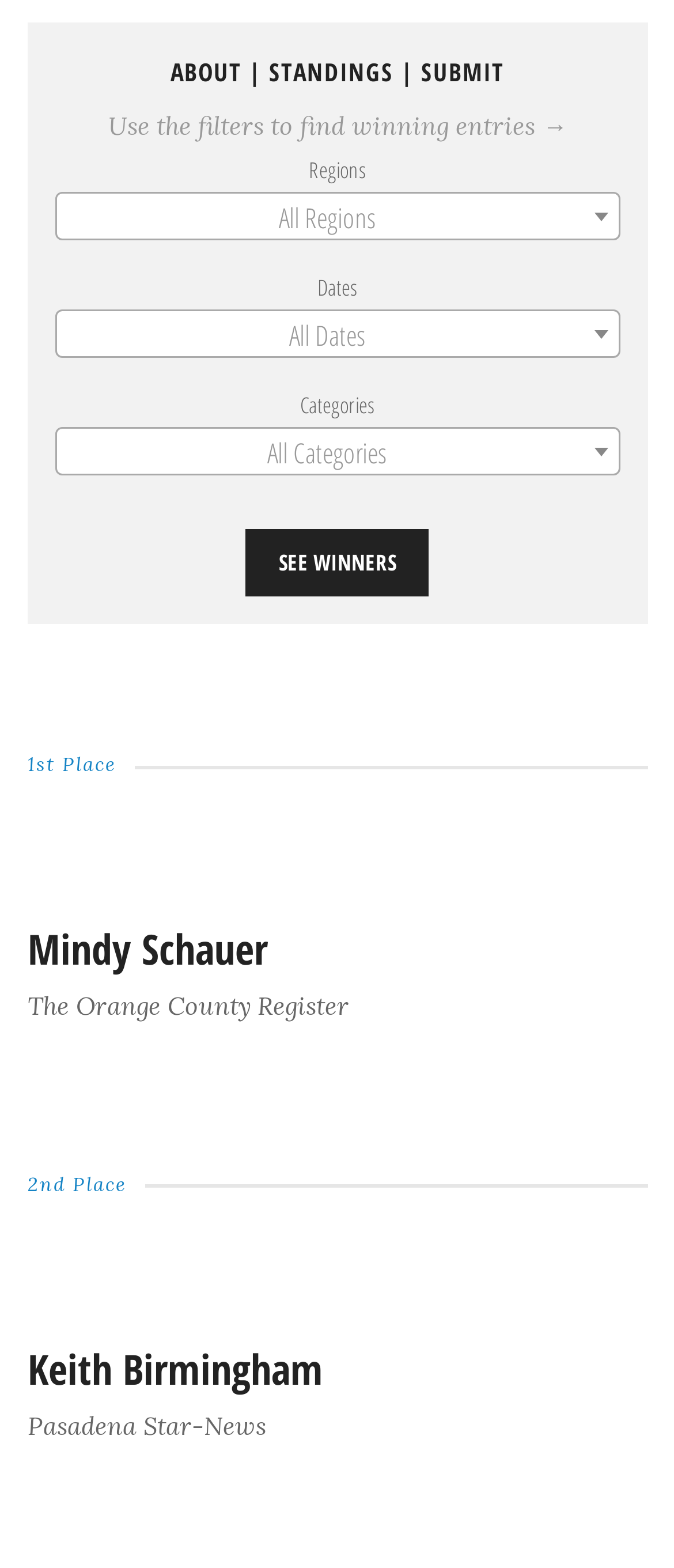For the element described, predict the bounding box coordinates as (top-left x, top-left y, bottom-right x, bottom-right y). All values should be between 0 and 1. Element description: Enlarge

[0.04, 0.525, 0.96, 0.556]